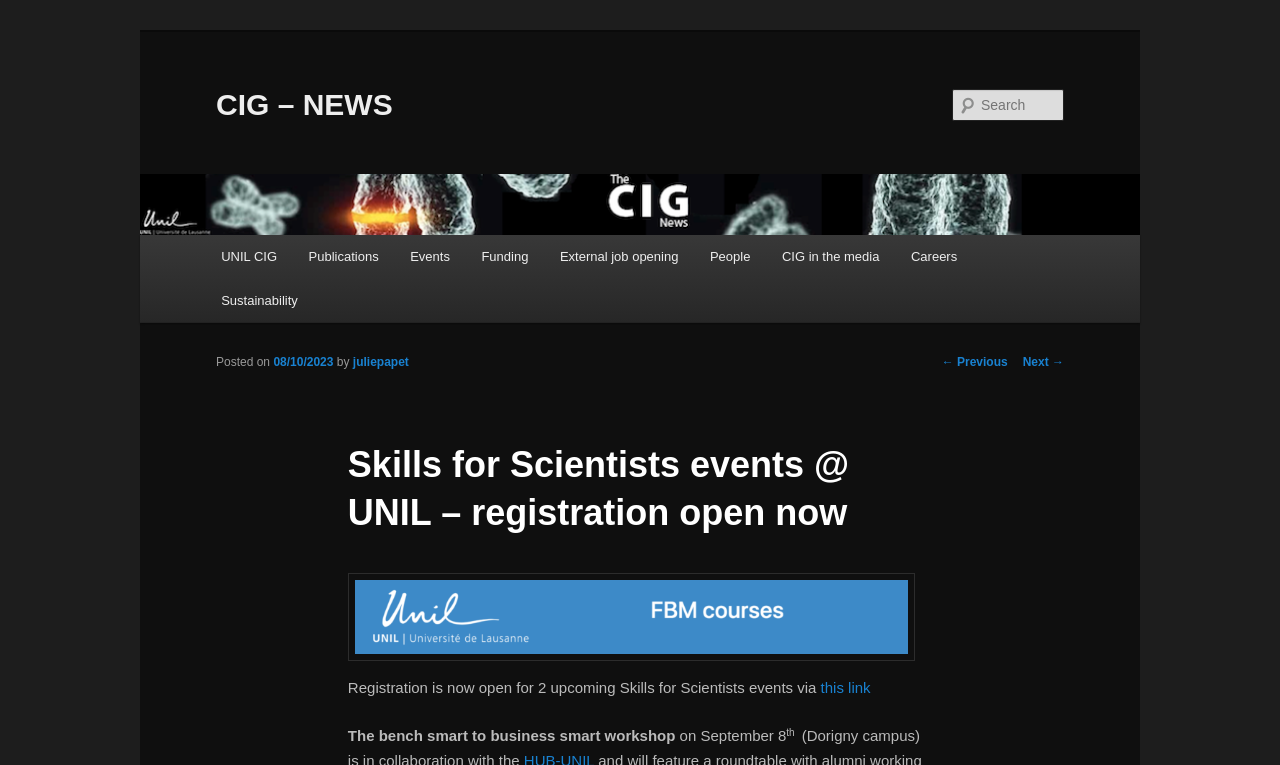Answer the following query with a single word or phrase:
Who is the author of the post?

juliepapet